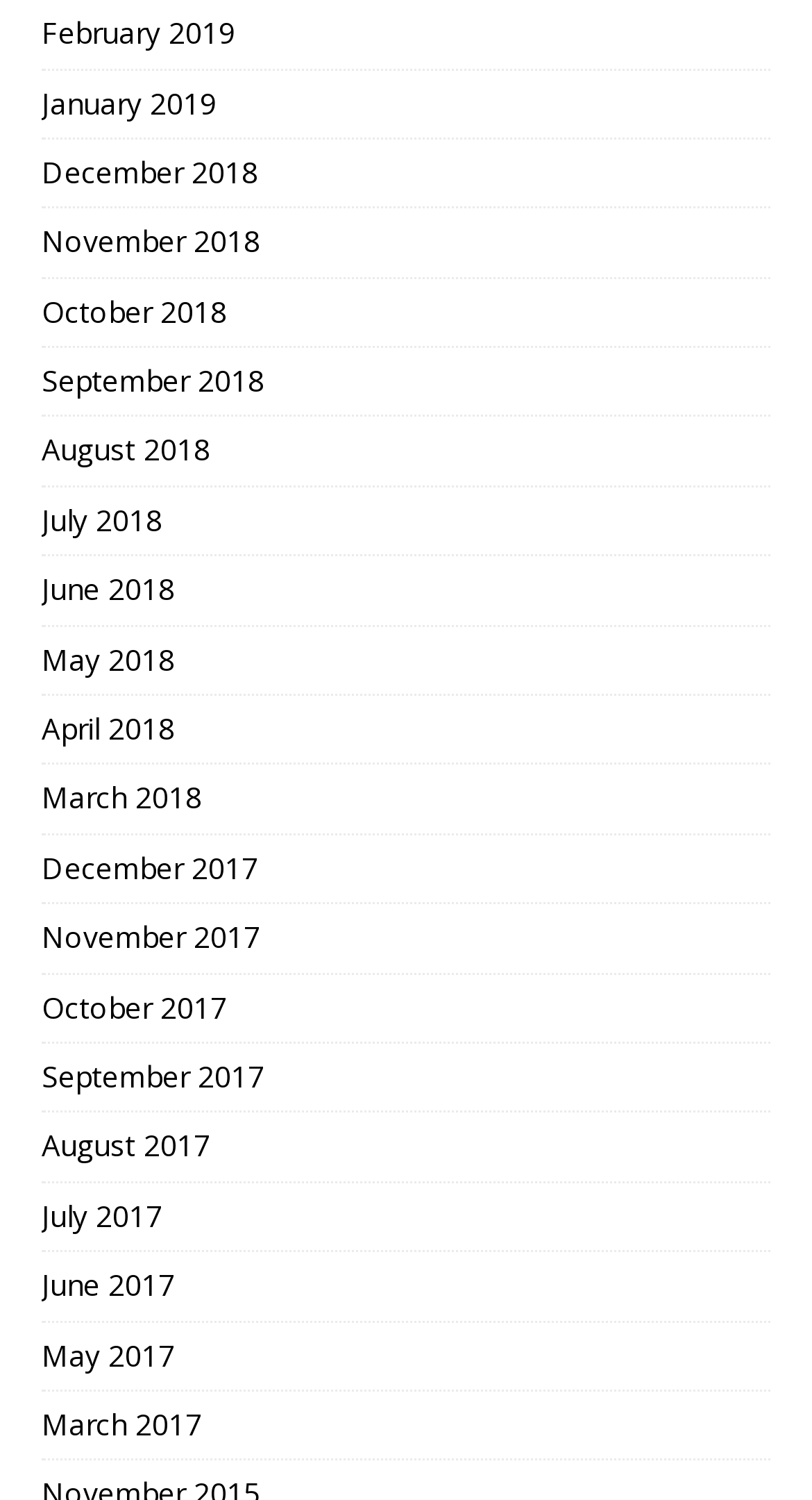Provide a short, one-word or phrase answer to the question below:
Are there any gaps in the months listed?

No